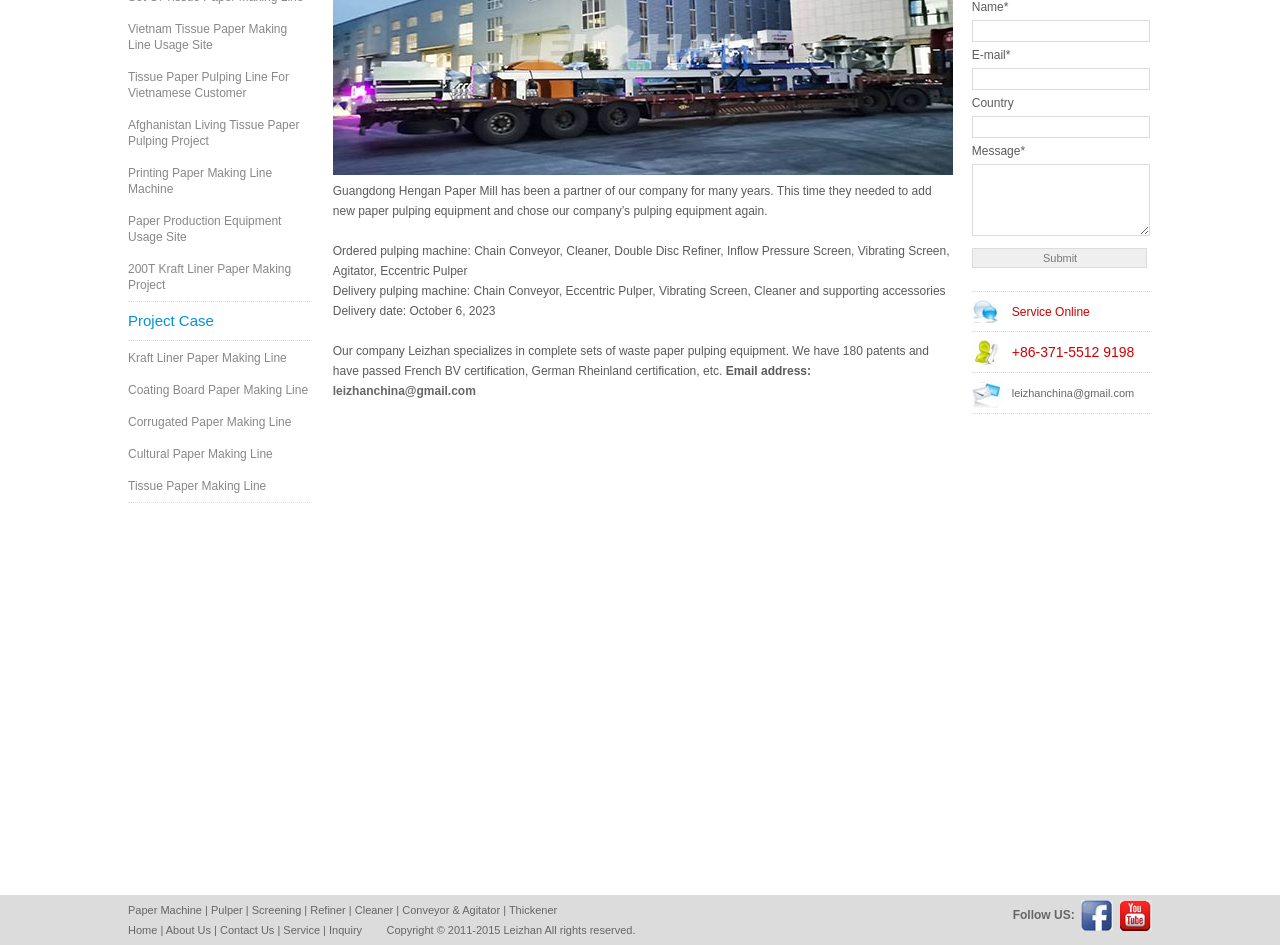Provide the bounding box coordinates for the UI element that is described as: "Corrugated Paper Making Line".

[0.1, 0.438, 0.244, 0.455]